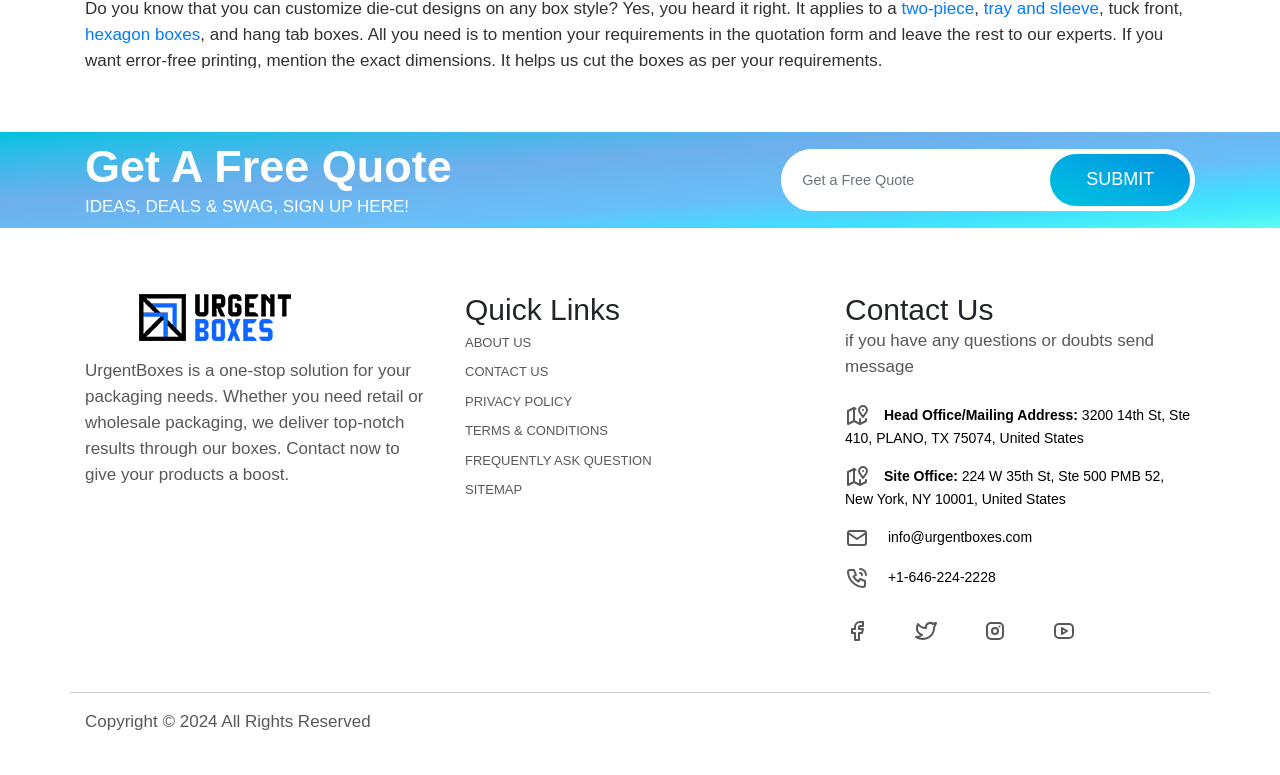What is the purpose of inserts in packaging?
Offer a detailed and exhaustive answer to the question.

According to the webpage, inserts play a vital role in packaging. The purpose of inserts is to make the personalized die-cut boxes functional, attractive, and long-lasting. This is mentioned in the section 'Enhance the Packaging with Custom Inserts'.